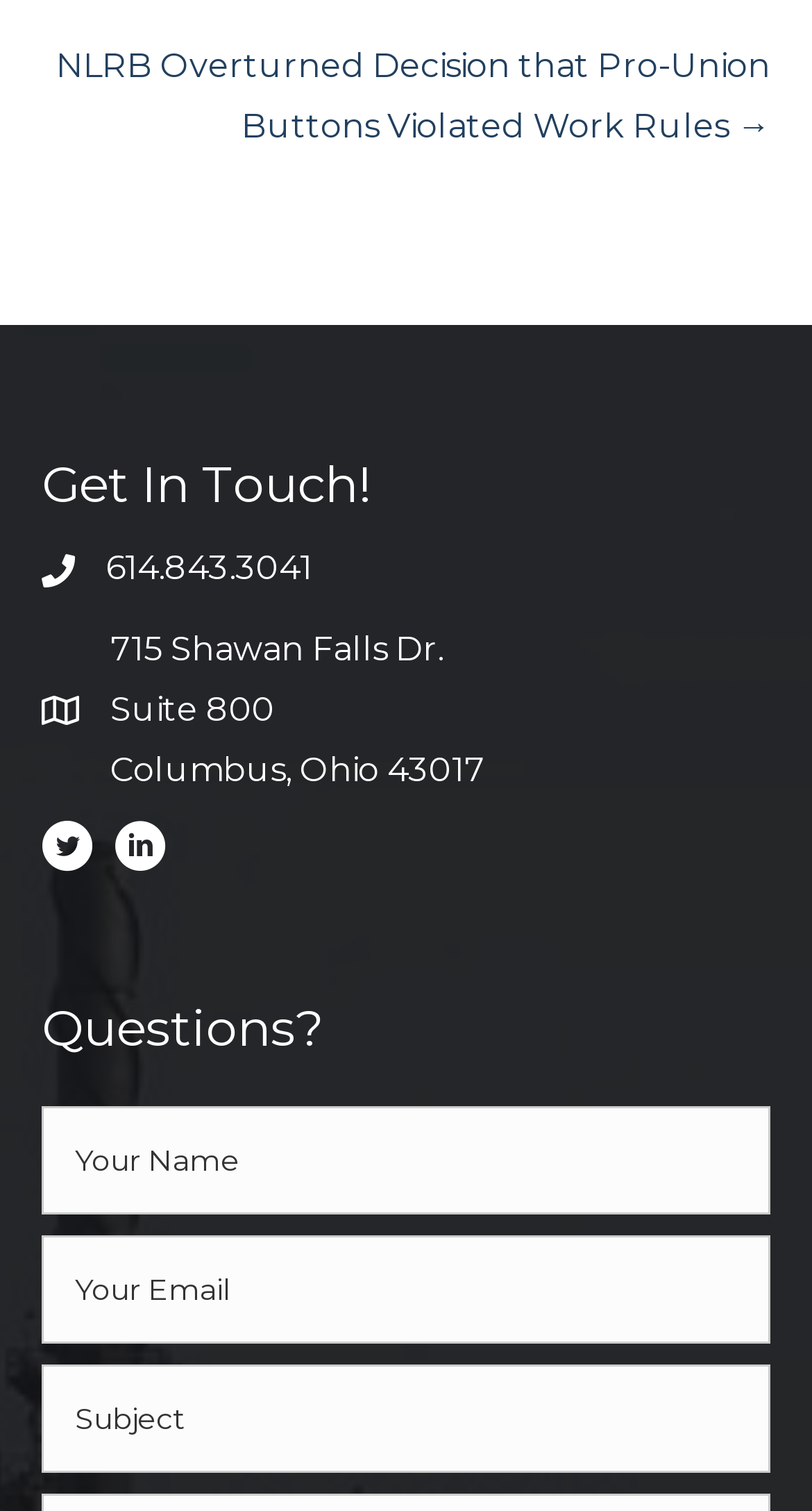Please determine the bounding box coordinates for the UI element described here. Use the format (top-left x, top-left y, bottom-right x, bottom-right y) with values bounded between 0 and 1: aria-label="text" name="uabb-subject" placeholder="Subject"

[0.051, 0.903, 0.949, 0.974]